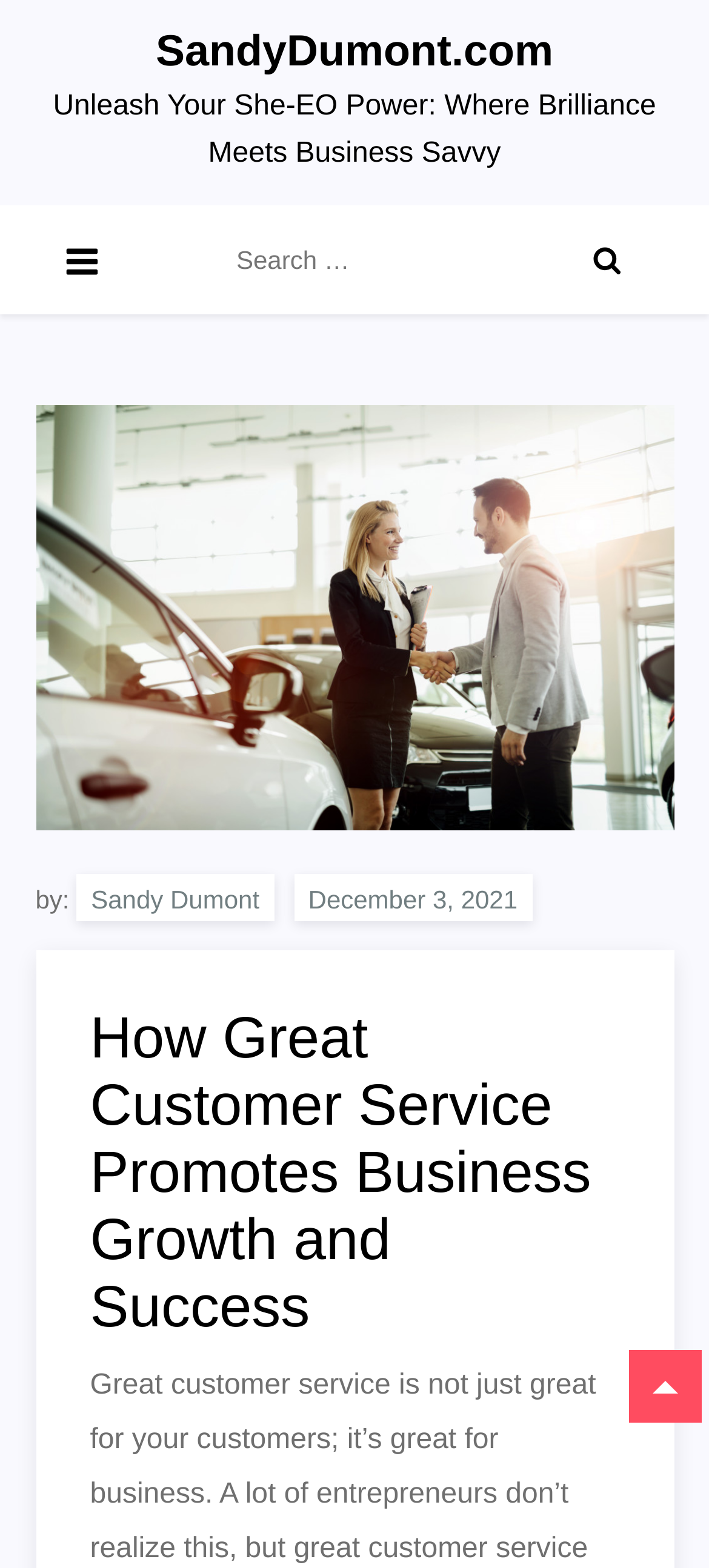Produce a meticulous description of the webpage.

The webpage is about the importance of great customer service for business success. At the top left, there is a link to the website's homepage, "SandyDumont.com". Next to it, there is a title "Unleash Your She-EO Power: Where Brilliance Meets Business Savvy". 

On the top right, there is a button to expand the primary menu, a search bar with a label "Search for:", and a search button with a magnifying glass icon. 

Below the top section, there is an image of a business owner selling a second-hand car, taking up most of the width. Above the image, there is a caption "by: Sandy Dumont" and a date "December 3, 2021". 

The main content of the webpage is headed by "How Great Customer Service Promotes Business Growth and Success", which is a prominent heading. The article discusses what great customer service is, its impact on business success, and ways to improve it. 

At the bottom right, there is a link, but its purpose is unclear.